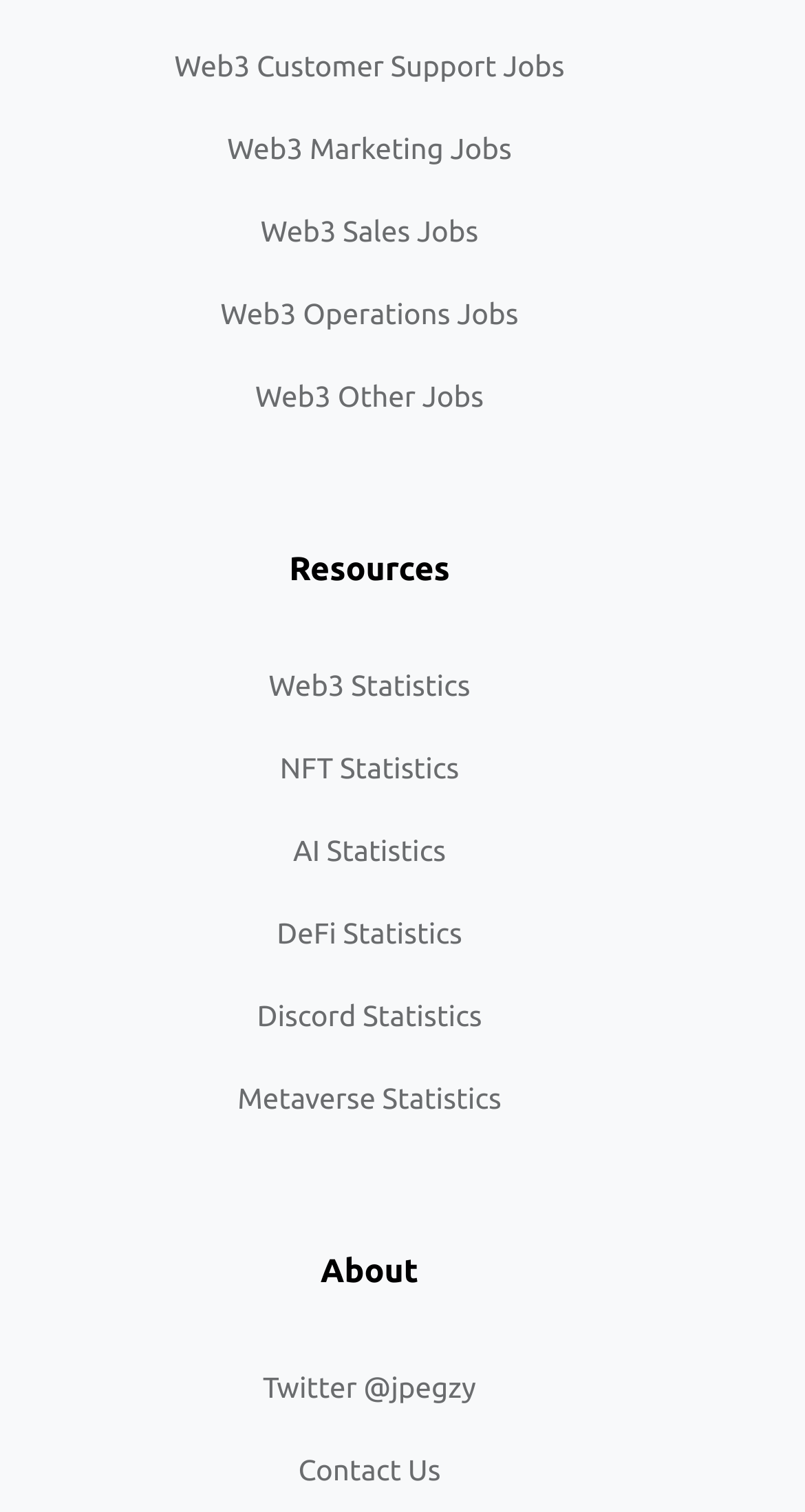Refer to the image and answer the question with as much detail as possible: What social media platform is linked on this webpage?

The webpage has a link to Twitter, specifically to the handle '@jpegzy', which suggests that the webpage owner or administrator has a presence on Twitter and users can follow them for updates or information.